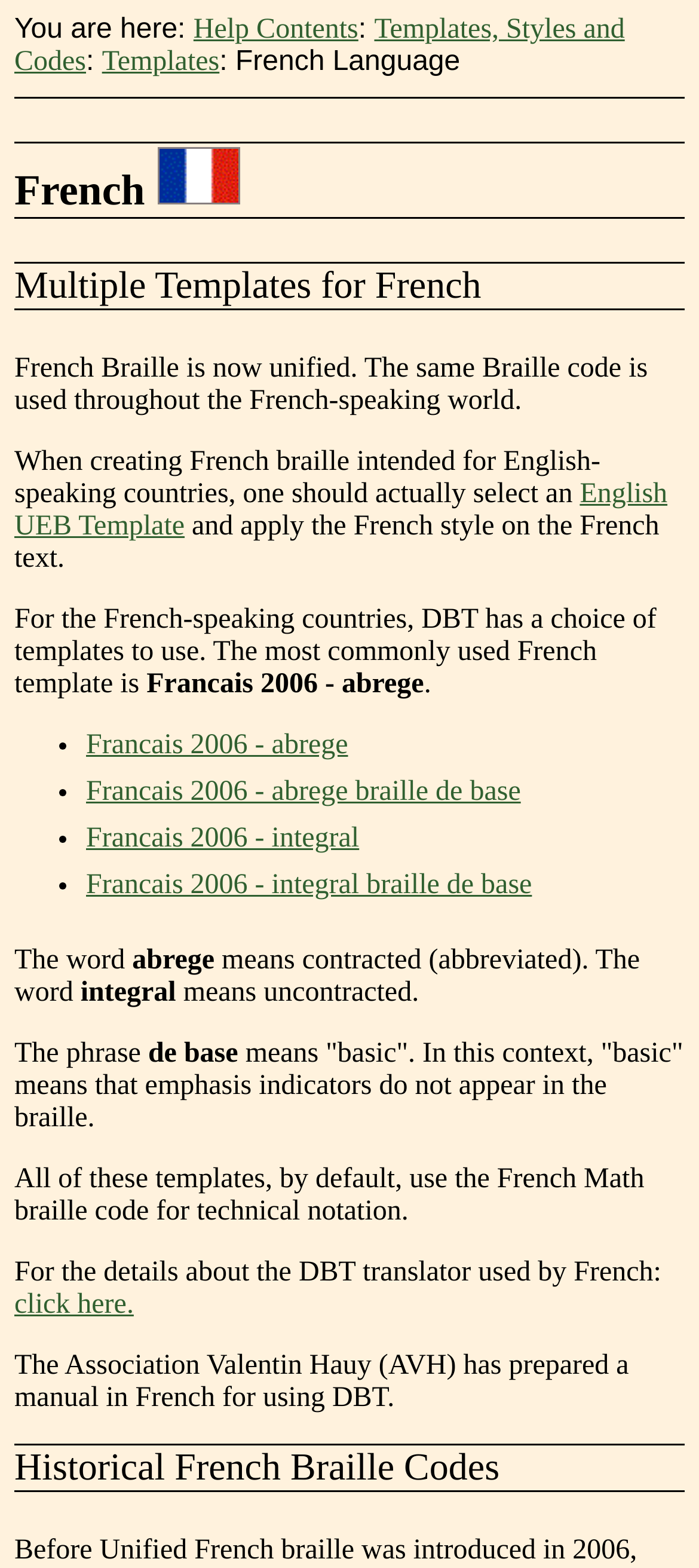Determine the bounding box for the described HTML element: "Help Contents". Ensure the coordinates are four float numbers between 0 and 1 in the format [left, top, right, bottom].

[0.277, 0.009, 0.513, 0.029]